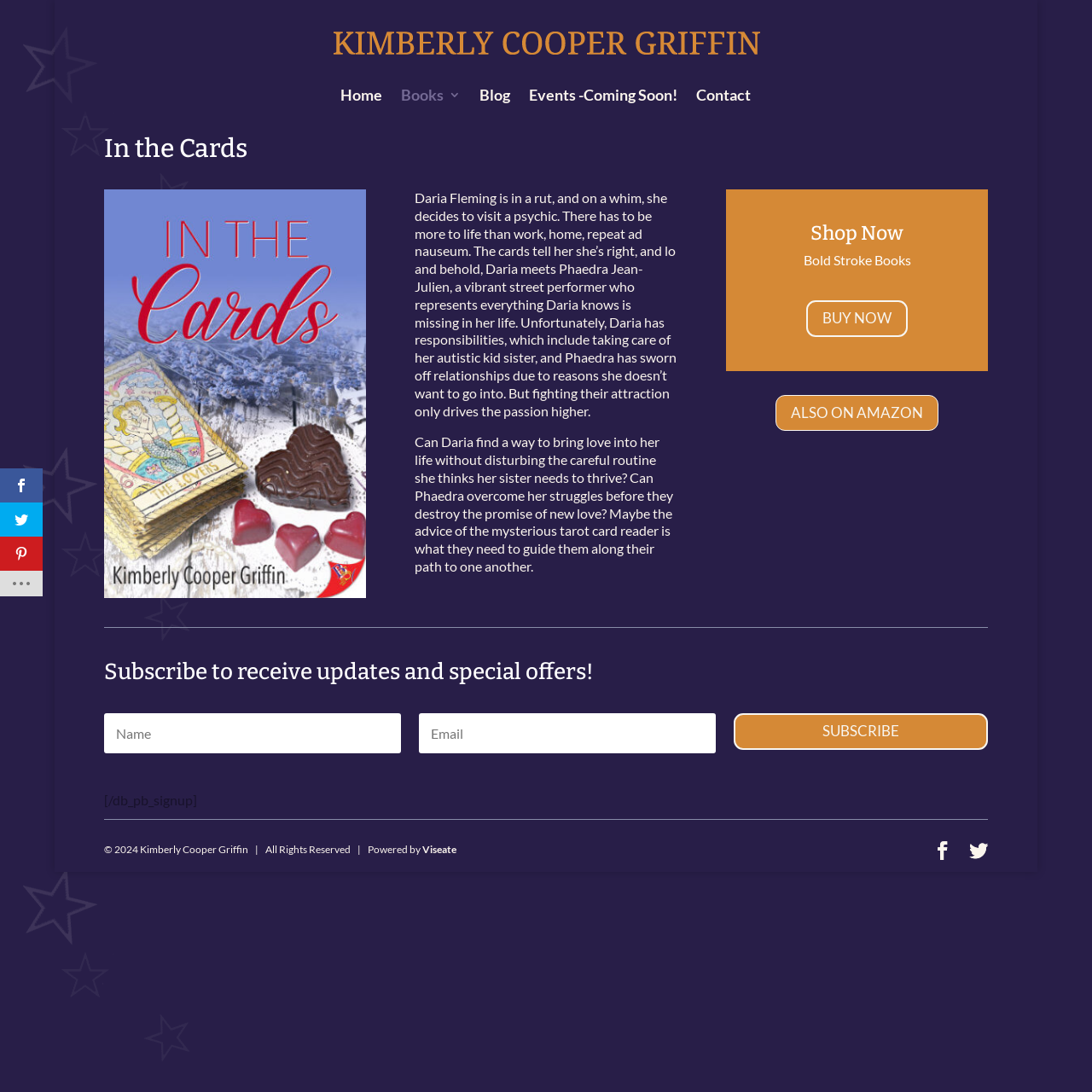Please find the bounding box for the following UI element description. Provide the coordinates in (top-left x, top-left y, bottom-right x, bottom-right y) format, with values between 0 and 1: Twitter

[0.888, 0.771, 0.905, 0.789]